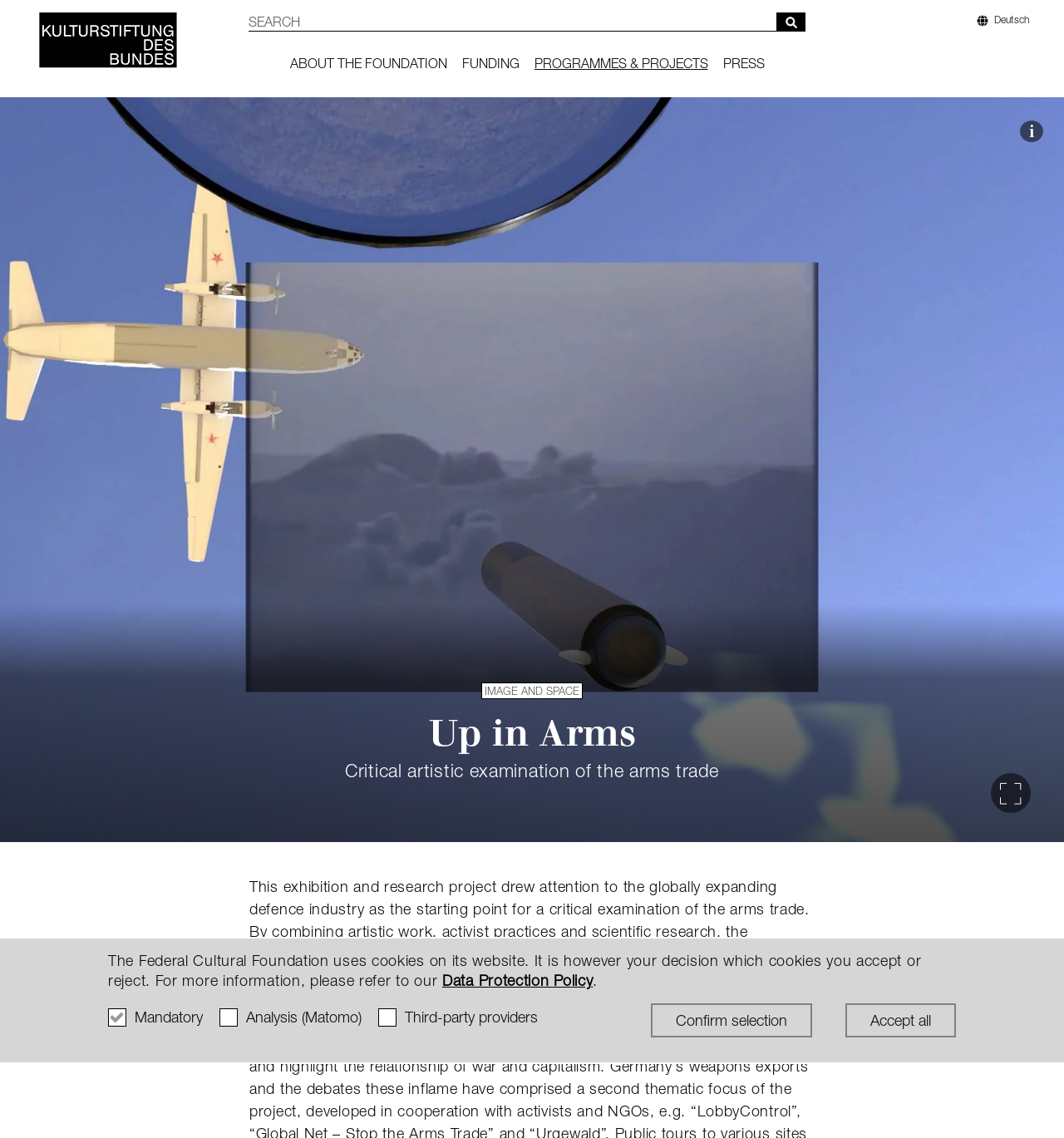What is the language of the webpage?
Using the image, provide a detailed and thorough answer to the question.

I found the answer by looking at the content of the webpage, which is written in English, and also by noticing the link 'diese Seite auf deutsch' which suggests that the webpage is currently in English and can be switched to German.